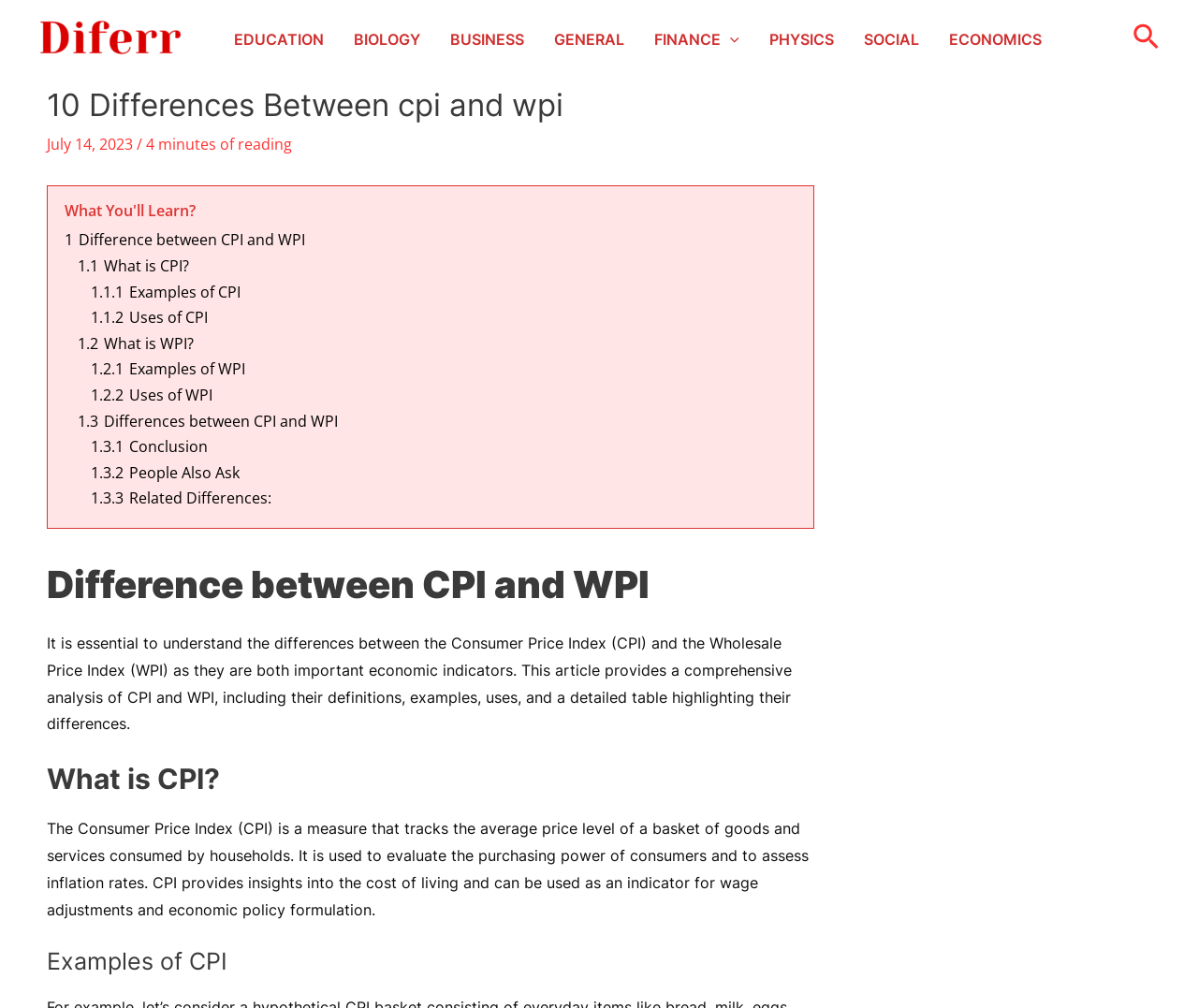Find the bounding box coordinates for the area that should be clicked to accomplish the instruction: "Navigate to the EDUCATION page".

[0.183, 0.006, 0.283, 0.071]